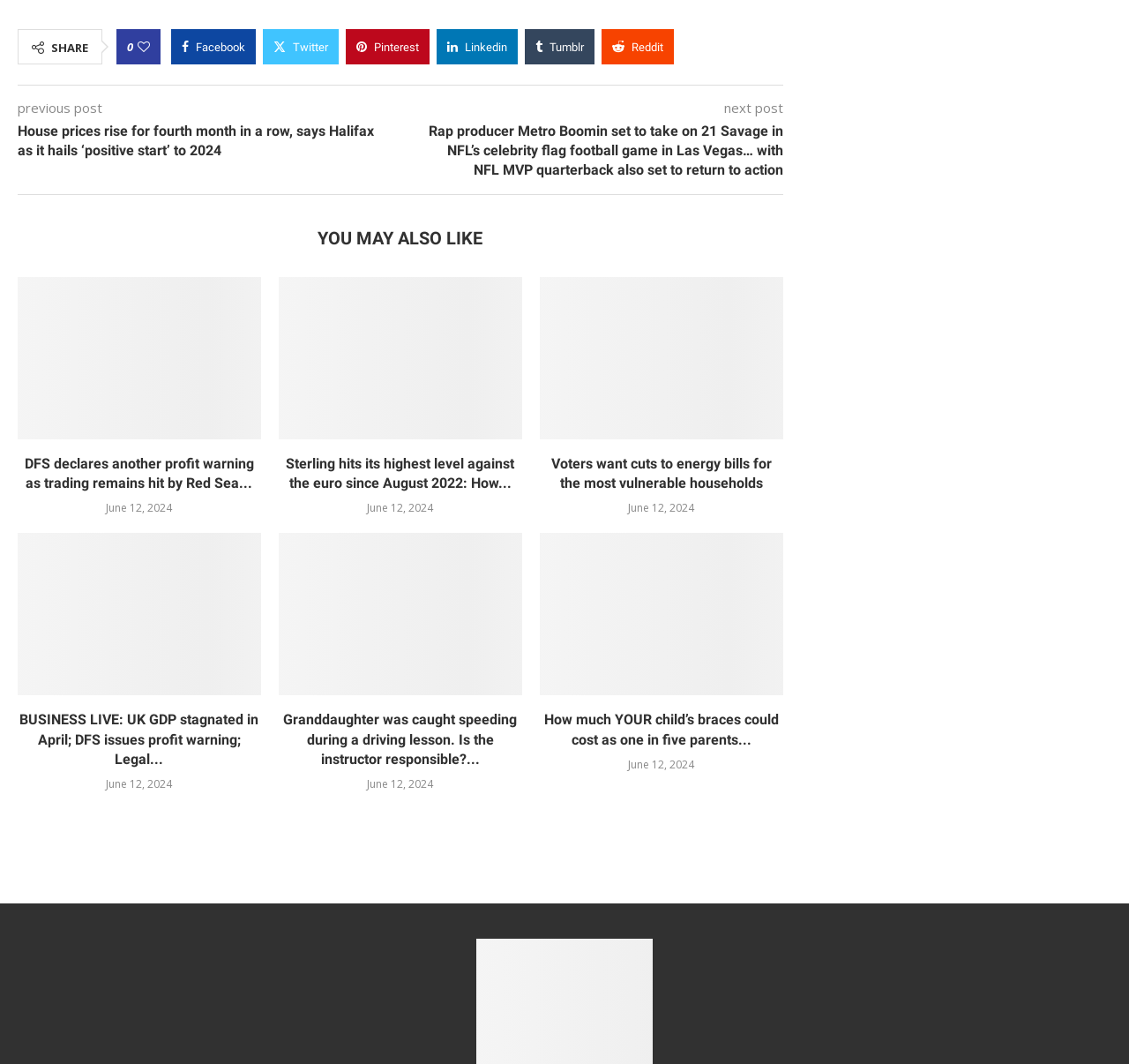Identify the bounding box for the UI element described as: "Reddit". The coordinates should be four float numbers between 0 and 1, i.e., [left, top, right, bottom].

[0.533, 0.027, 0.597, 0.06]